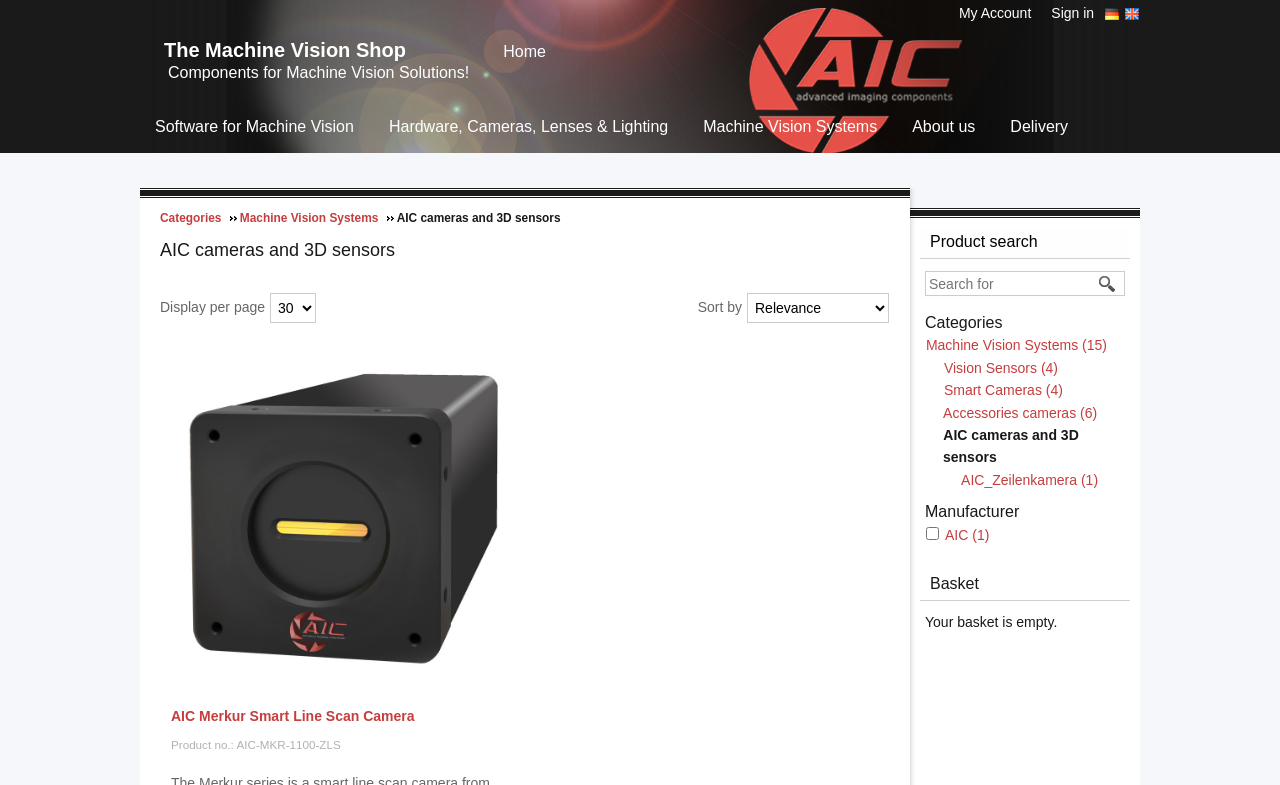From the webpage screenshot, identify the region described by About us. Provide the bounding box coordinates as (top-left x, top-left y, bottom-right x, bottom-right y), with each value being a floating point number between 0 and 1.

[0.713, 0.144, 0.77, 0.176]